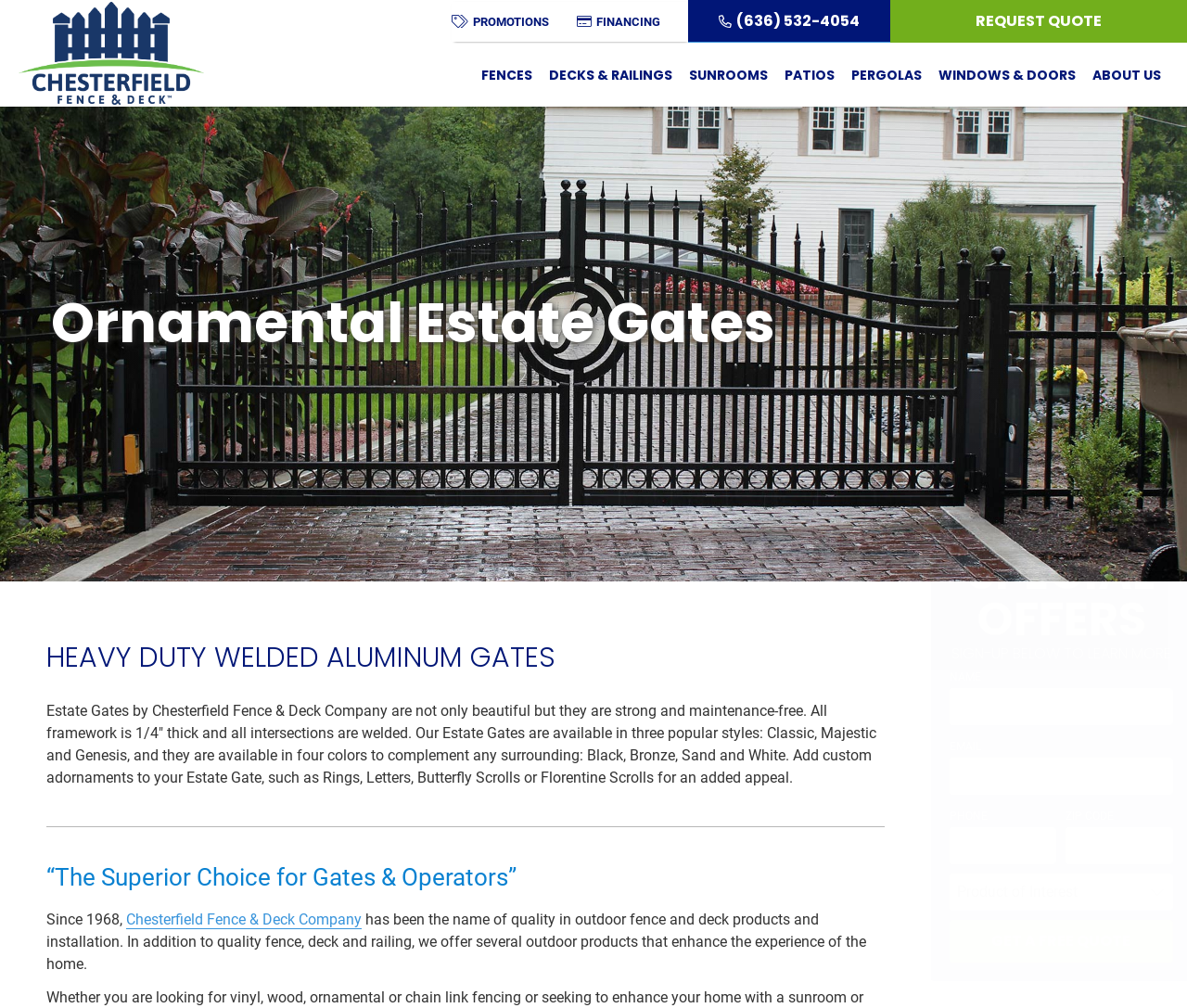Summarize the webpage with intricate details.

The webpage is about Chesterfield Fence & Deck Company, specifically showcasing their ornamental estate gates. At the top left, there is a logo of the company, which is an image with a link to the company's homepage. Next to the logo, there are several links to different sections of the website, including promotions, financing, and contact information.

Below the top navigation, there is a large heading that reads "Ornamental Estate Gates" in bold font. Underneath this heading, there is a subheading that highlights the features of the estate gates, including their heavy-duty welded aluminum construction, thickness, and maintenance-free design. The text also mentions that the gates are available in three styles and four colors.

Following the subheading, there is a horizontal separator line, and then a quote from the company, "The Superior Choice for Gates & Operators". Below the quote, there is a brief history of the company, mentioning that they have been in business since 1968 and are known for their quality outdoor fence and deck products.

To the right of the company history, there is an image of a fence, which is likely an example of the company's work. Below the image, there is a section promoting special offers and encouraging visitors to sign up to learn more. This section includes a form with fields for name, email, phone number, and zip code, as well as a button to submit the form and get a free quote.

At the top of the page, there is also a navigation menu with links to different sections of the website, including fences, decks, sunrooms, patios, and more.